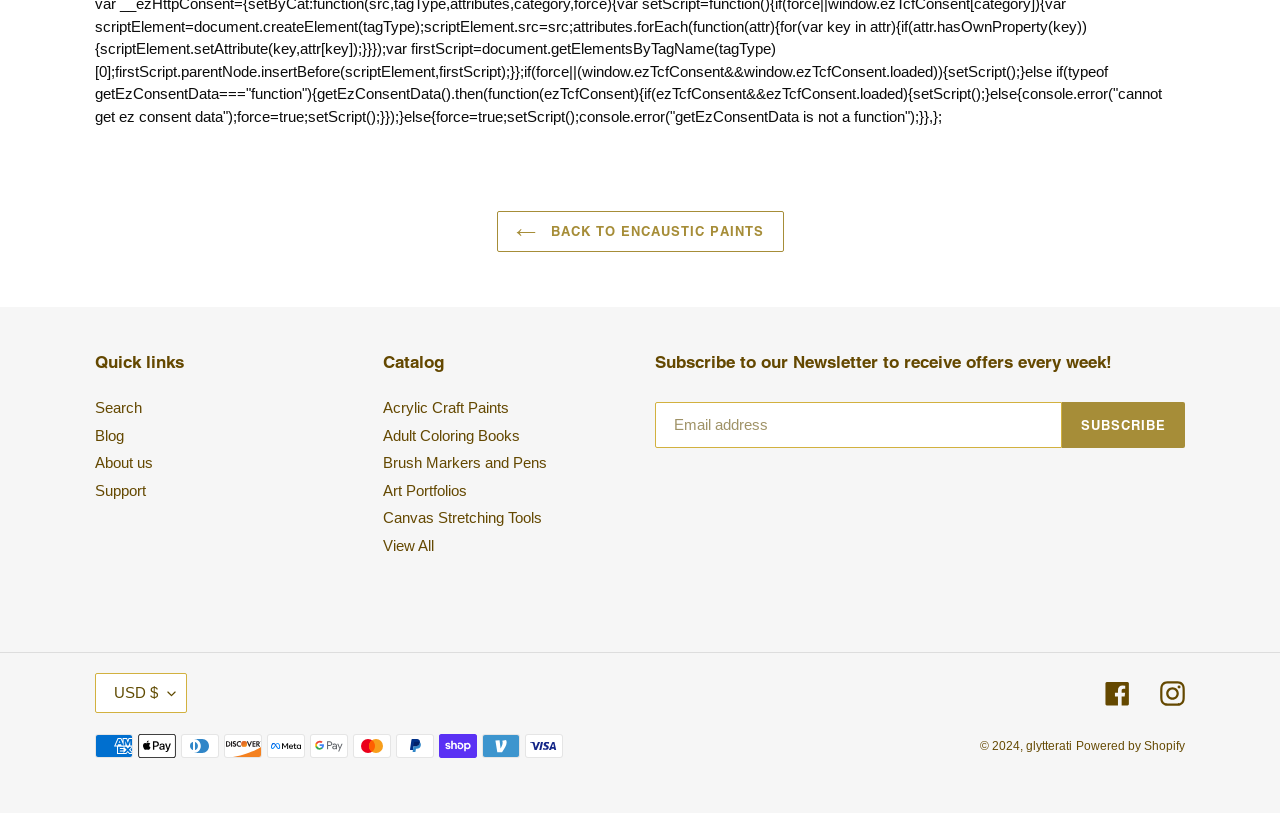Respond with a single word or phrase to the following question:
How many payment methods are shown?

11